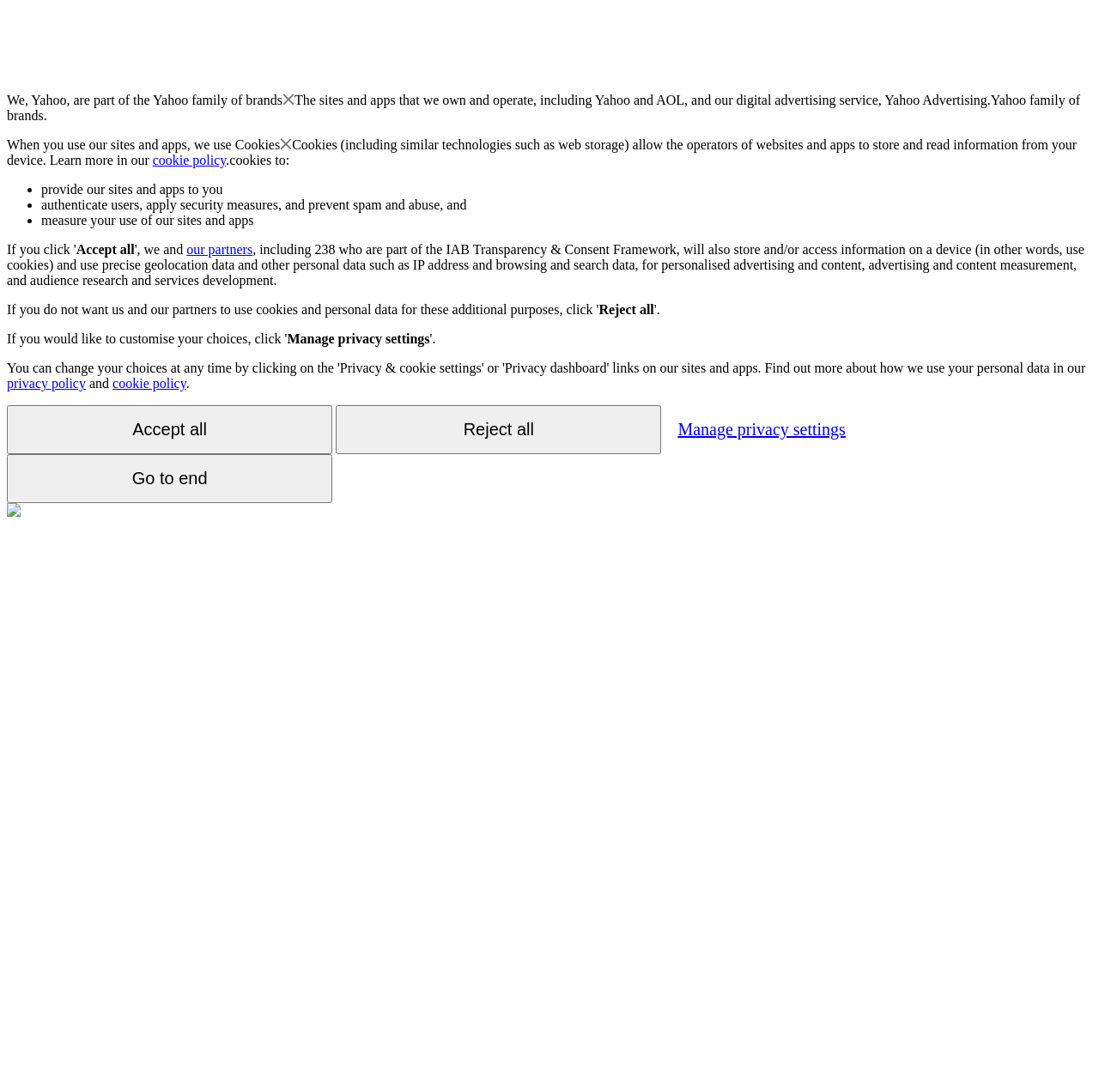Based on the element description "Go to end", predict the bounding box coordinates of the UI element.

[0.006, 0.416, 0.302, 0.461]